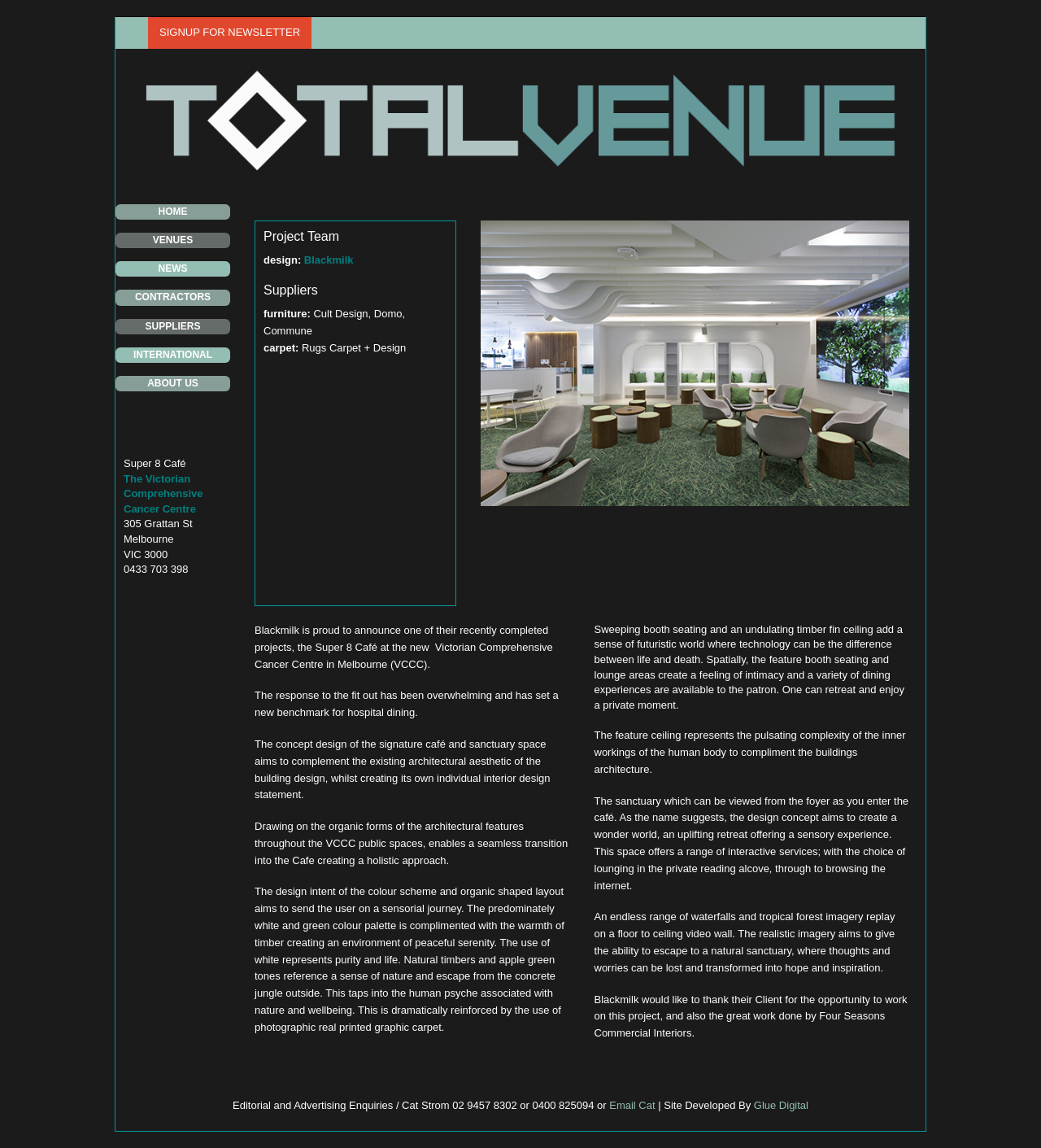Provide a short answer to the following question with just one word or phrase: What is the name of the building where the café is located?

Victorian Comprehensive Cancer Centre